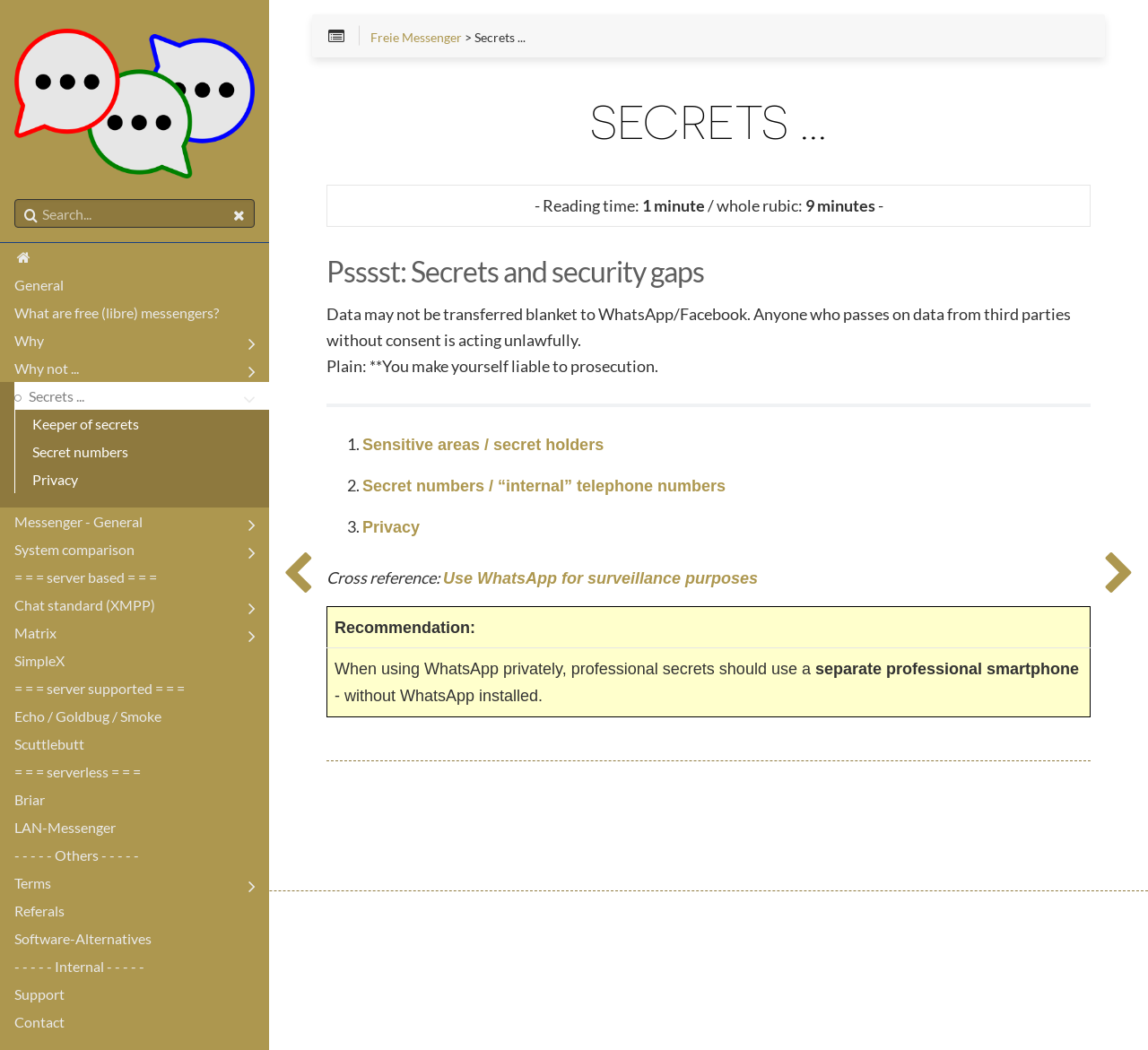Find the bounding box coordinates of the element's region that should be clicked in order to follow the given instruction: "View 'System comparison'". The coordinates should consist of four float numbers between 0 and 1, i.e., [left, top, right, bottom].

[0.012, 0.51, 0.234, 0.536]